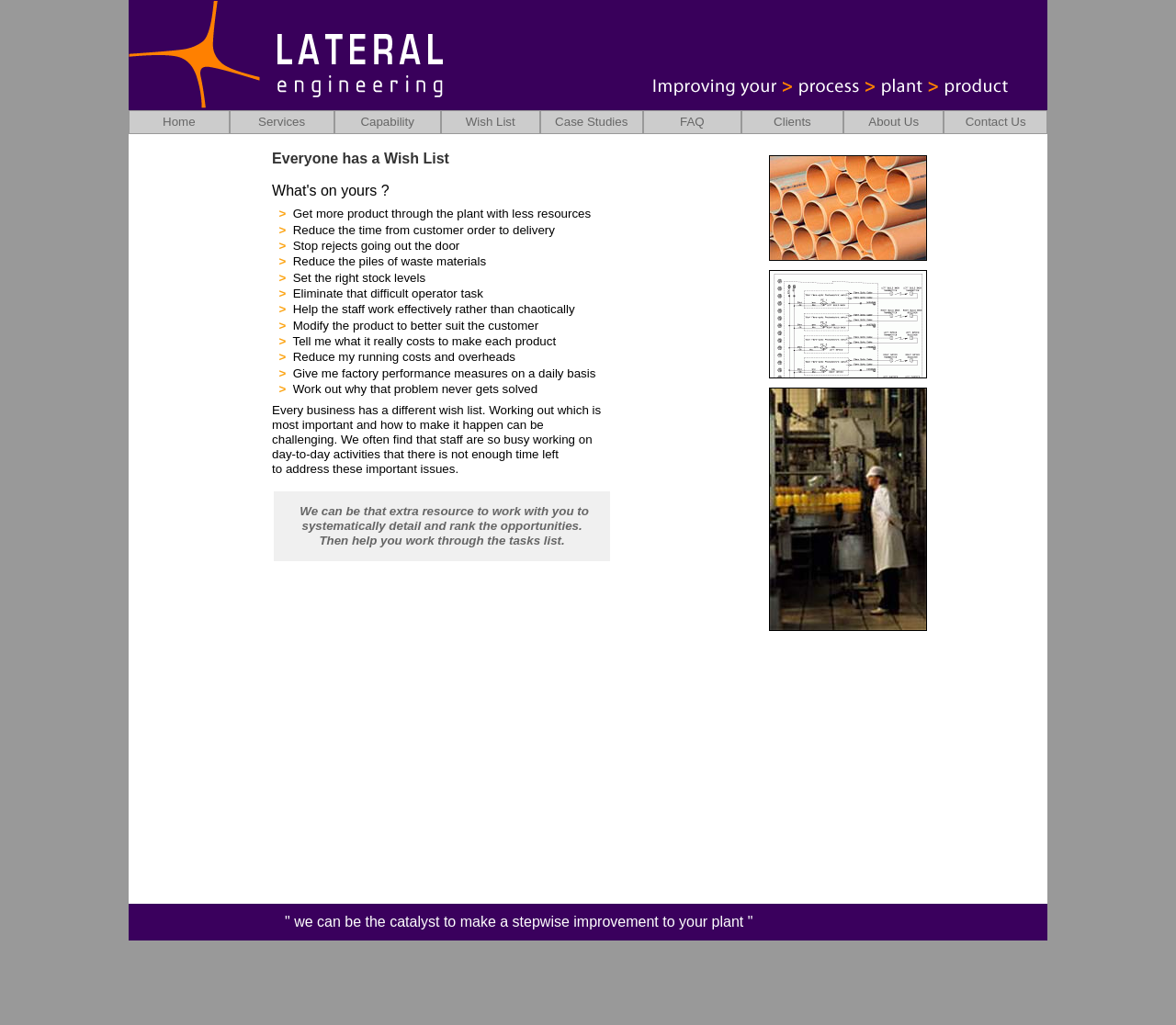Provide your answer in a single word or phrase: 
What is the main theme of the webpage?

Wish List